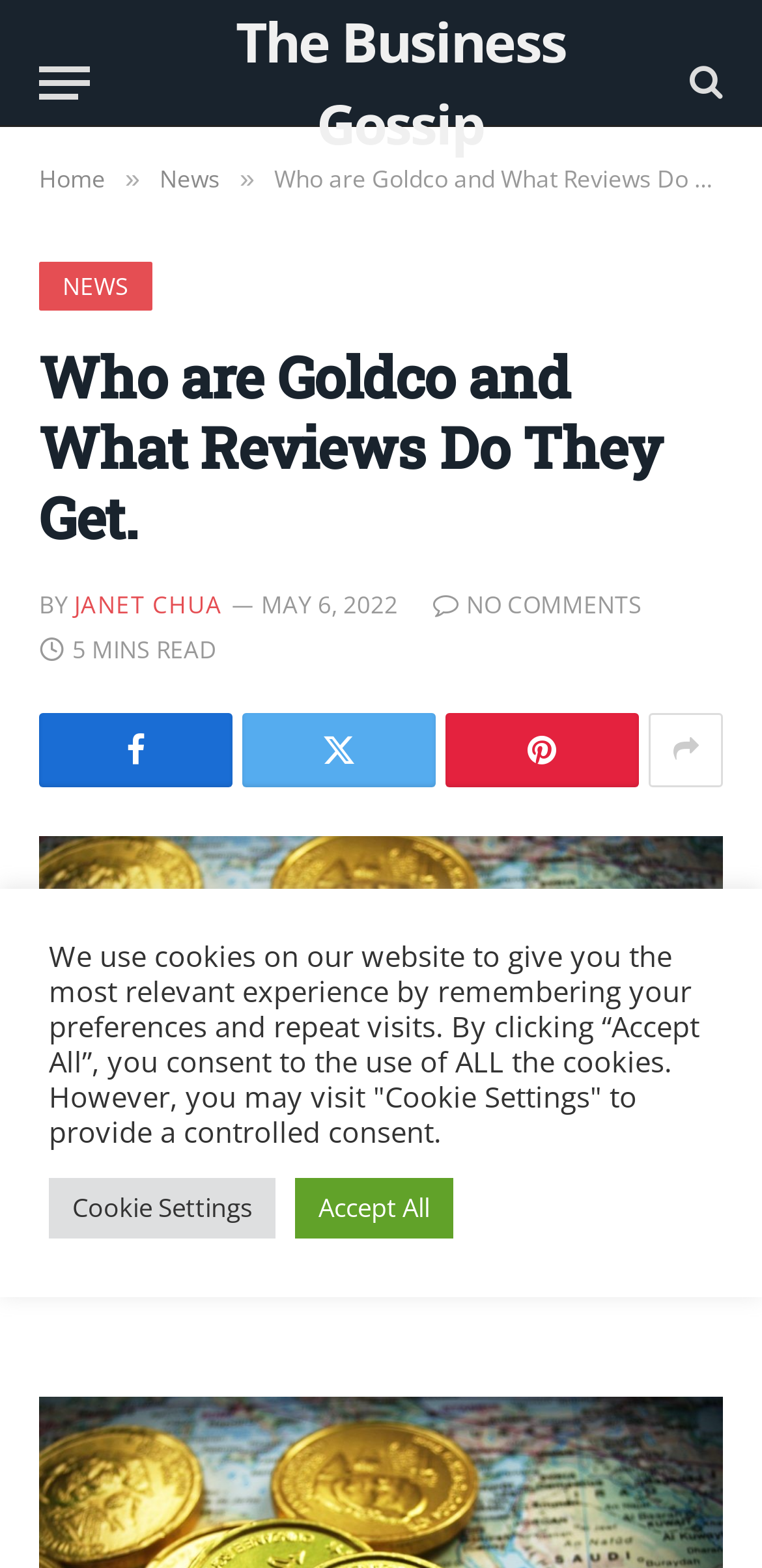Locate the bounding box coordinates of the element I should click to achieve the following instruction: "Read the news".

[0.209, 0.103, 0.289, 0.125]